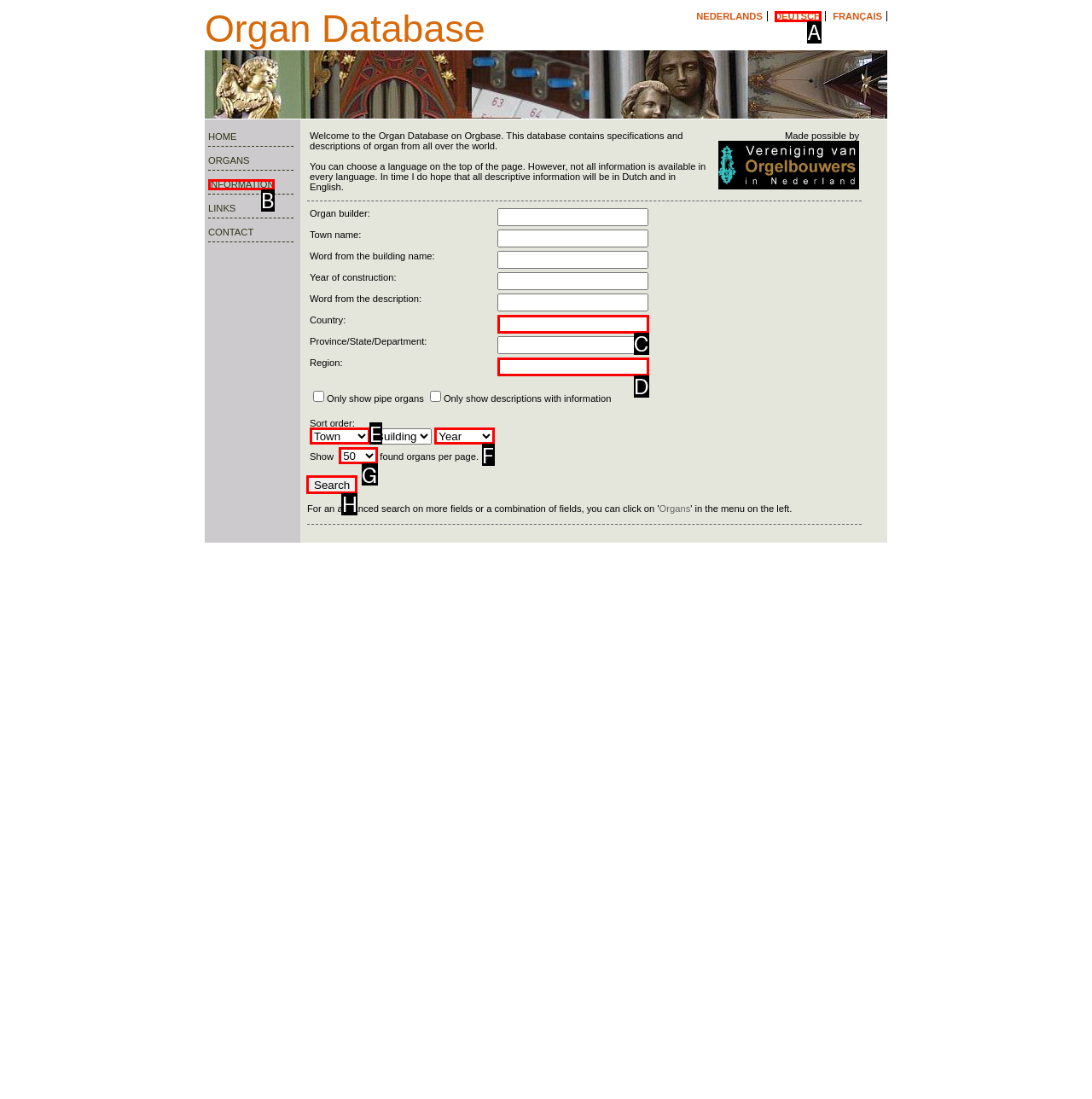Identify the letter of the option to click in order to Search for an organ. Answer with the letter directly.

H